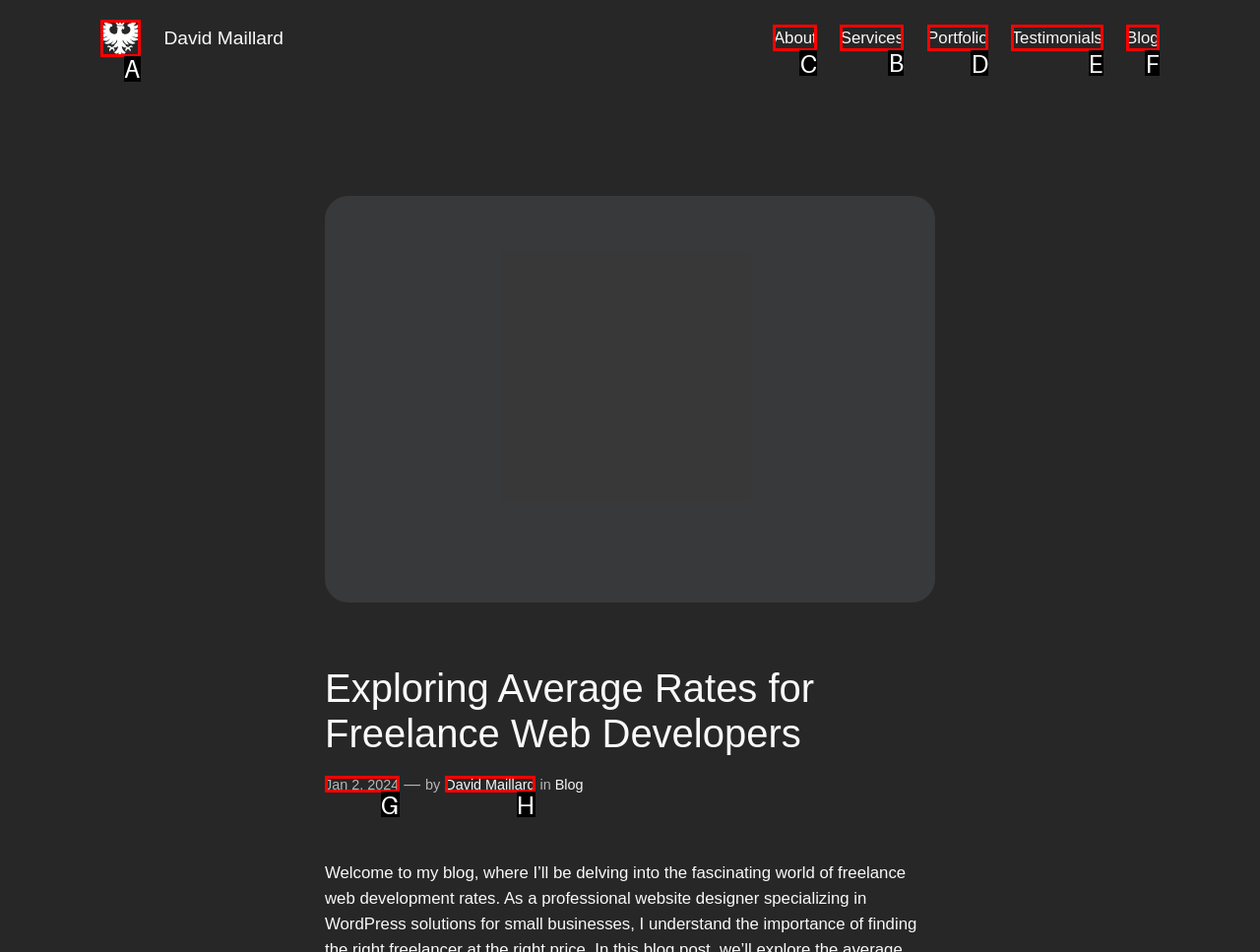Tell me the correct option to click for this task: explore services offered
Write down the option's letter from the given choices.

B